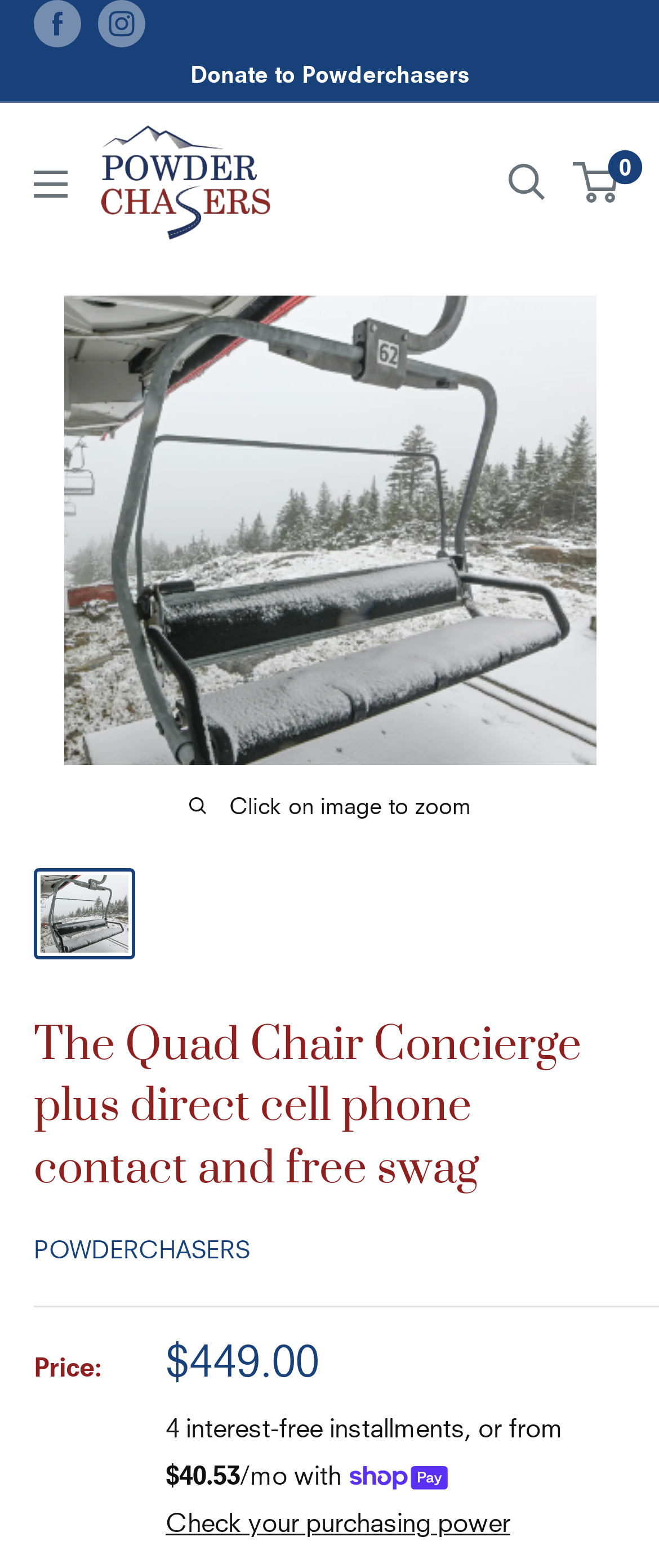What is the price of the Quad Chair Concierge?
Based on the visual, give a brief answer using one word or a short phrase.

$449.00